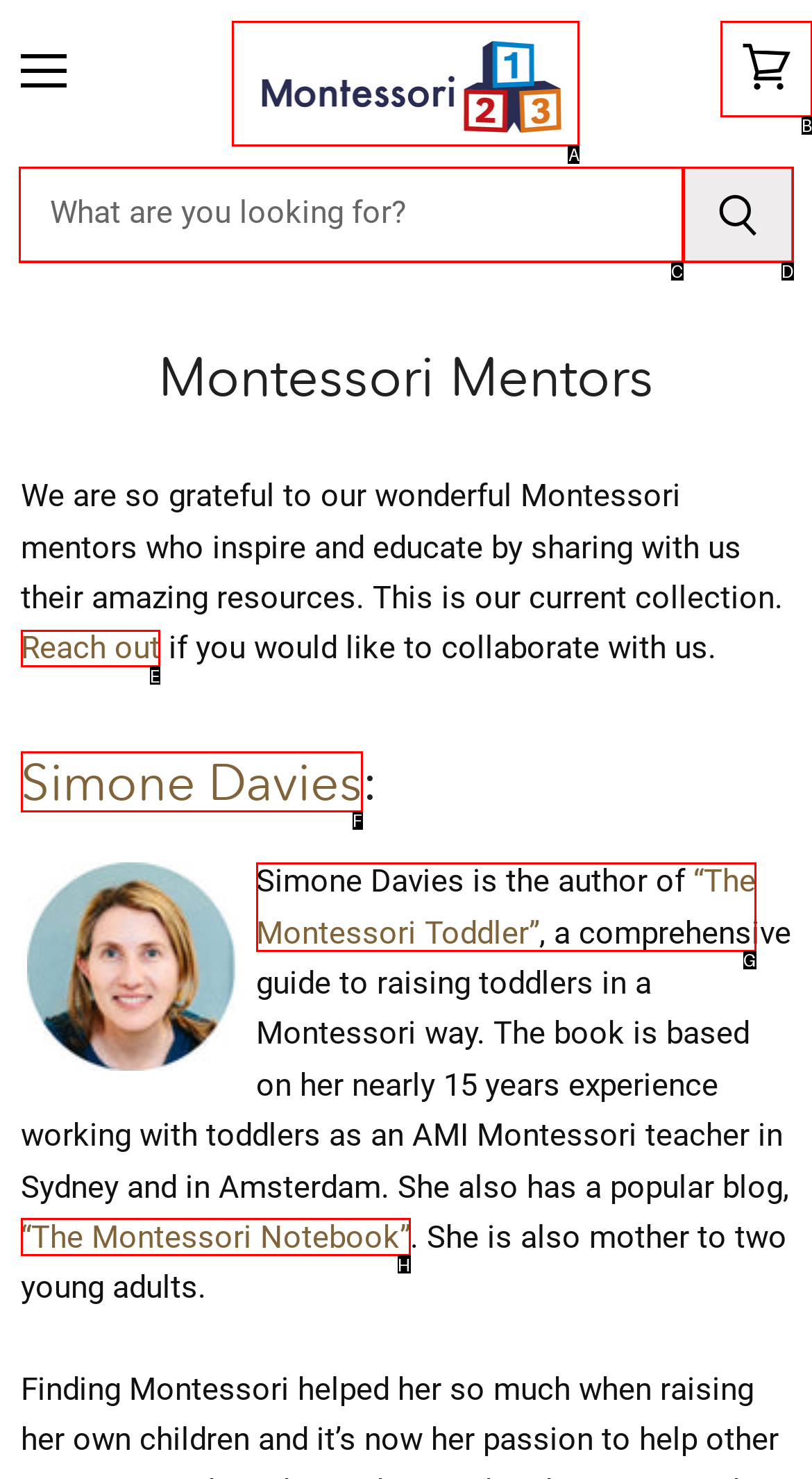Select the letter of the UI element you need to click to complete this task: Reach out to collaborate.

E